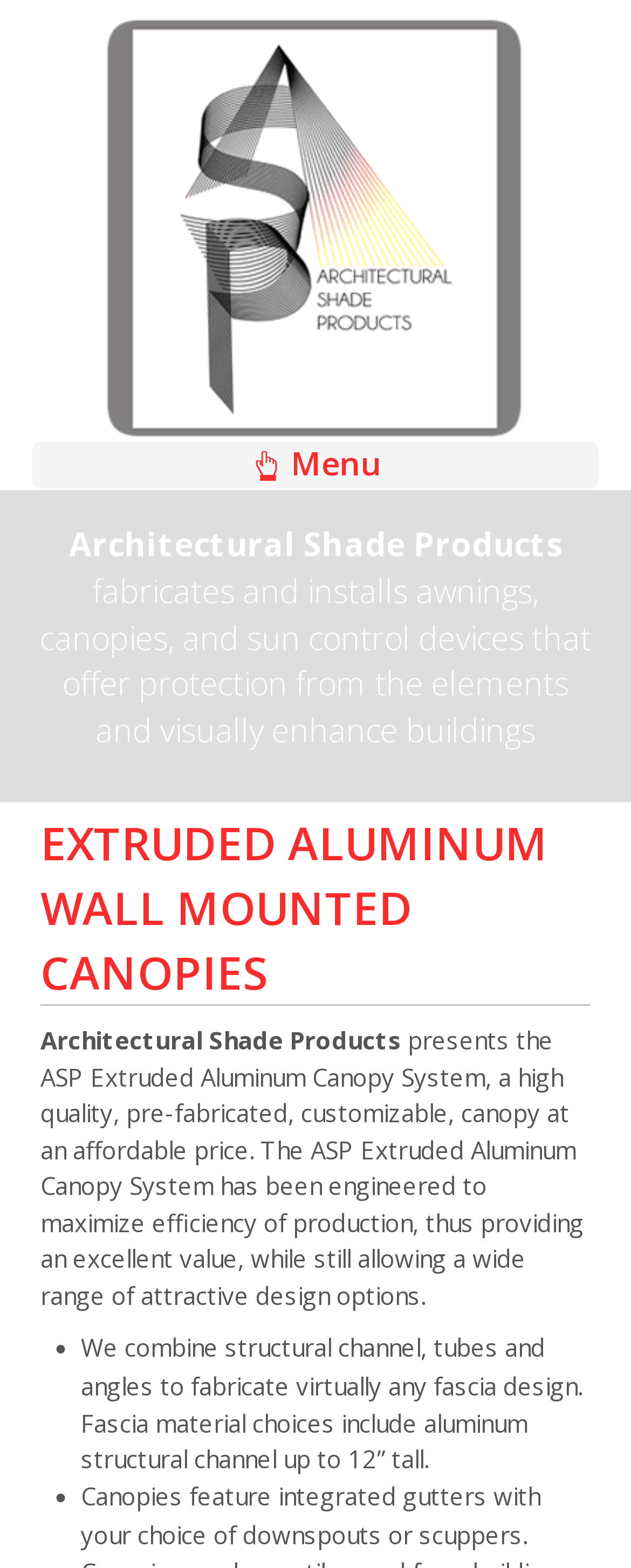Identify the coordinates of the bounding box for the element described below: "Menu". Return the coordinates as four float numbers between 0 and 1: [left, top, right, bottom].

[0.051, 0.281, 0.949, 0.312]